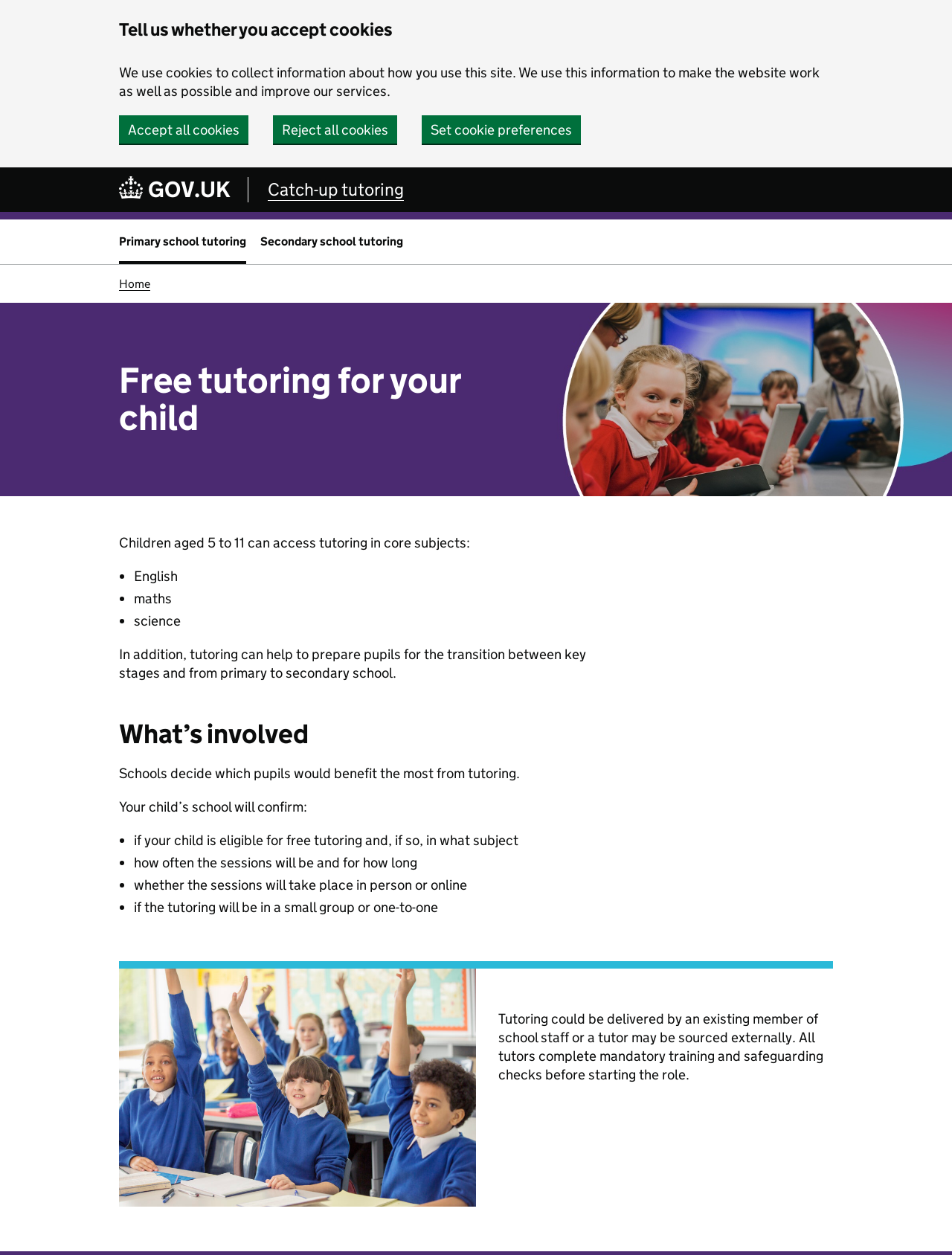Respond to the following question with a brief word or phrase:
What subjects can children access tutoring in?

English, maths, science